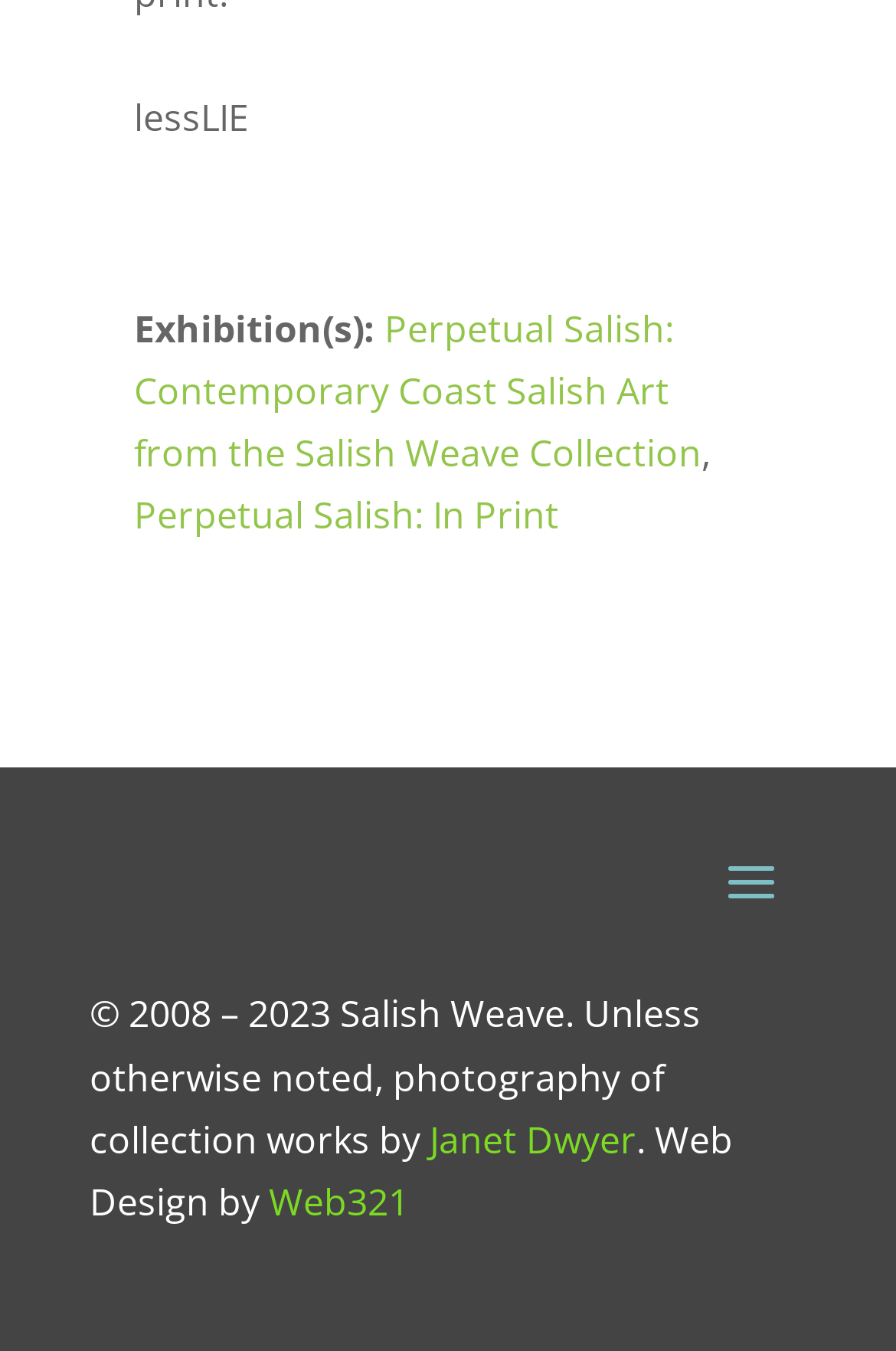What is the name of the company that designed the website?
Answer the question with a single word or phrase derived from the image.

Web321